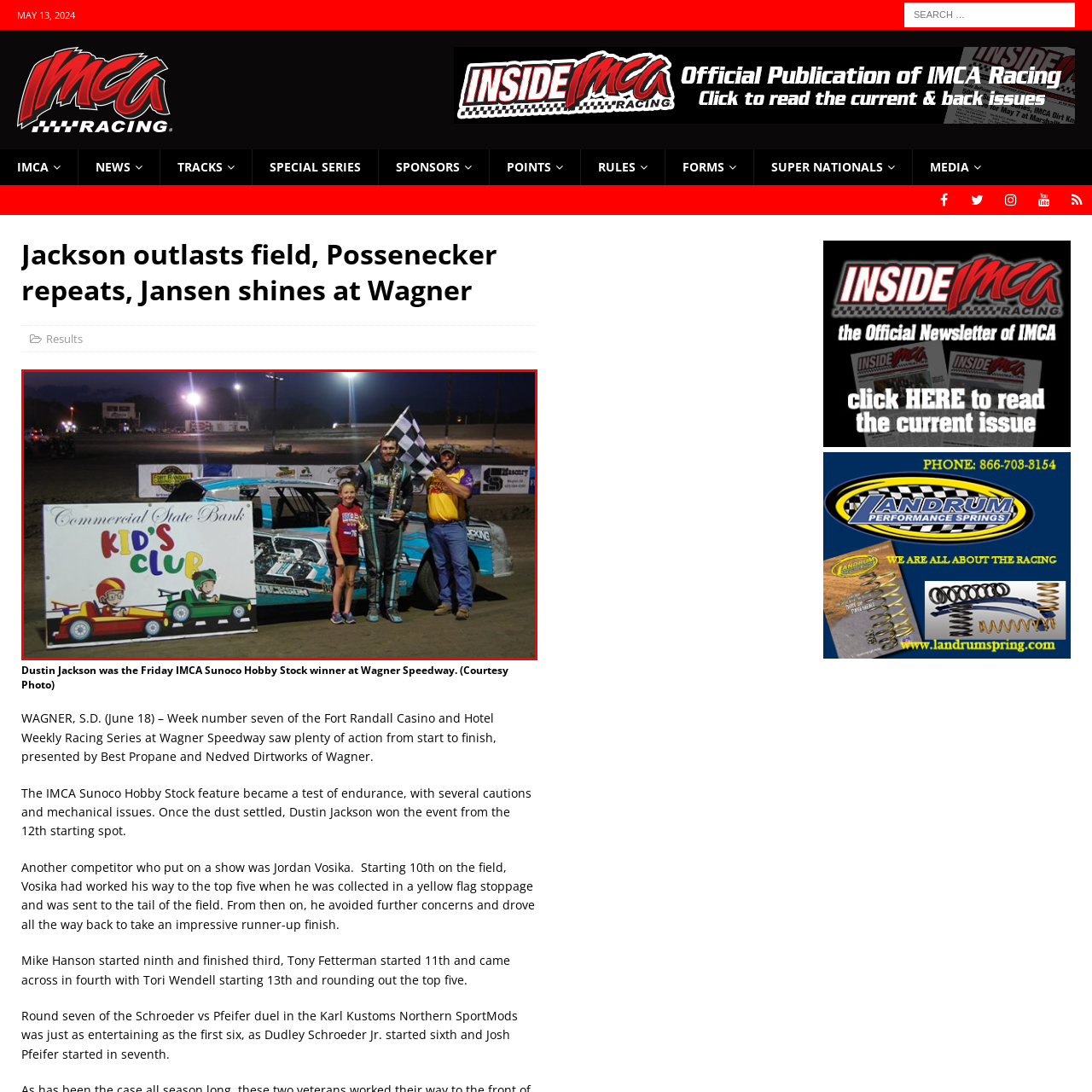Describe all the elements and activities occurring in the red-outlined area of the image extensively.

In this vibrant post-race scene at Wagner Speedway, Dustin Jackson, the triumphant winner of the Friday night IMCA Sunoco Hobby Stock race, proudly holds the checkered flag, a symbol of his victory. He stands beside a young girl, who beams with excitement, and an older man who shares in the joy of the moment. The backdrop features Jackson's race car, adorned with his number, amid the dimly lit track illuminated by stadium lights, creating a festive atmosphere. To their left, a colorful banner from the Commercial State Bank's Kids Club adds a touch of whimsy, showcasing cartoon characters and celebrating young race fans. The entire scene captures the thrill of racing and the community spirit that surrounds the event, making it a memorable night for all involved.